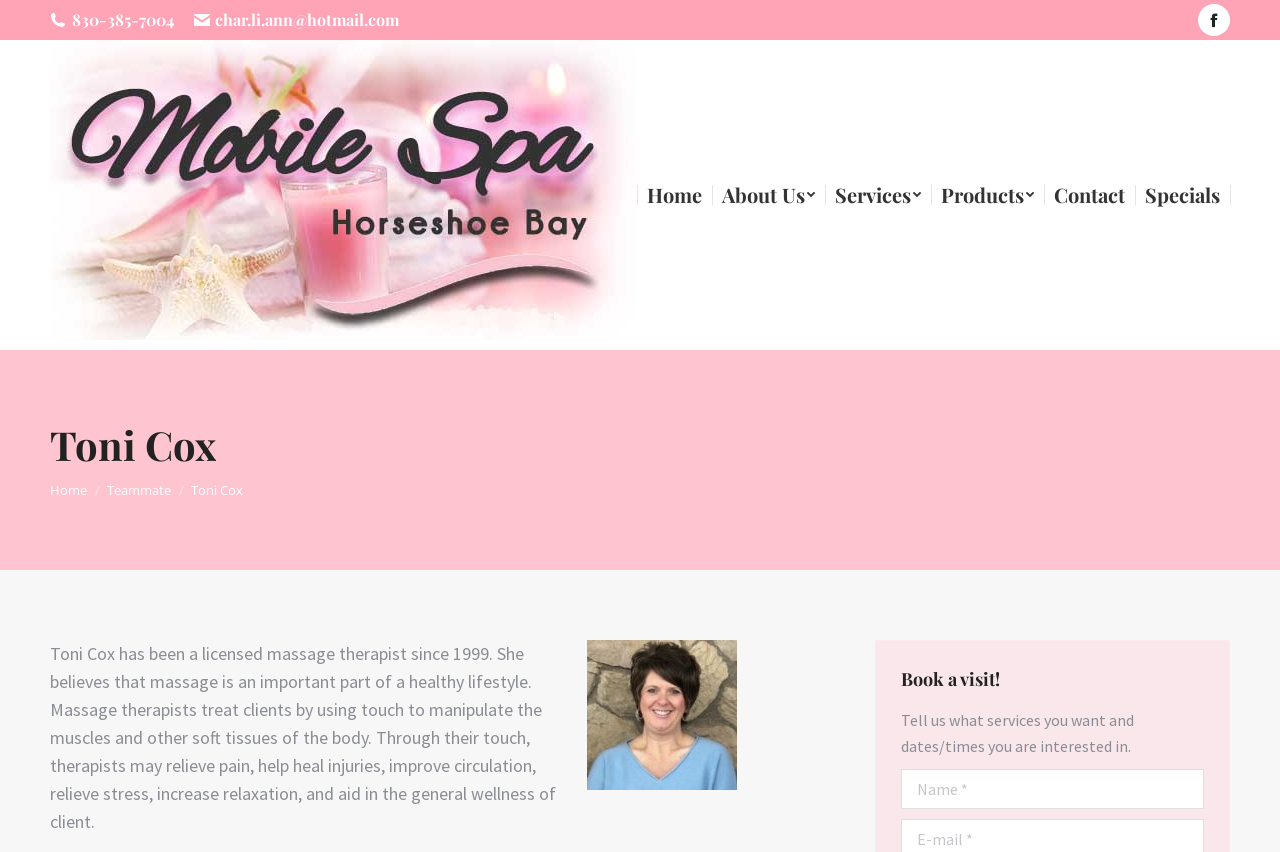Utilize the details in the image to thoroughly answer the following question: How many navigation links are at the top of the page?

I counted the number of link elements at the top of the page, which include 'Home', 'About Us', 'Services', 'Products', 'Contact', and 'Specials'.